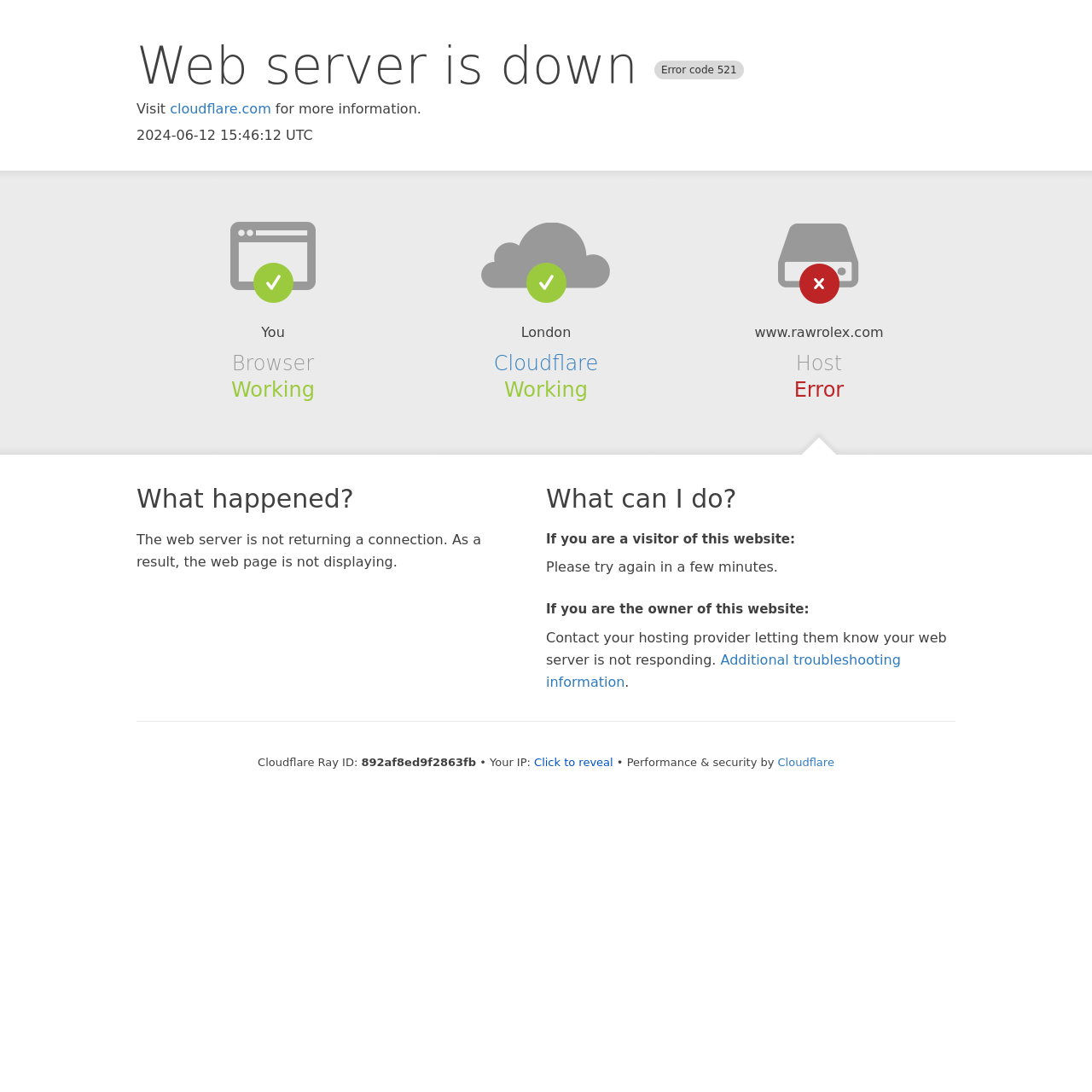From the screenshot, find the bounding box of the UI element matching this description: "Products". Supply the bounding box coordinates in the form [left, top, right, bottom], each a float between 0 and 1.

None